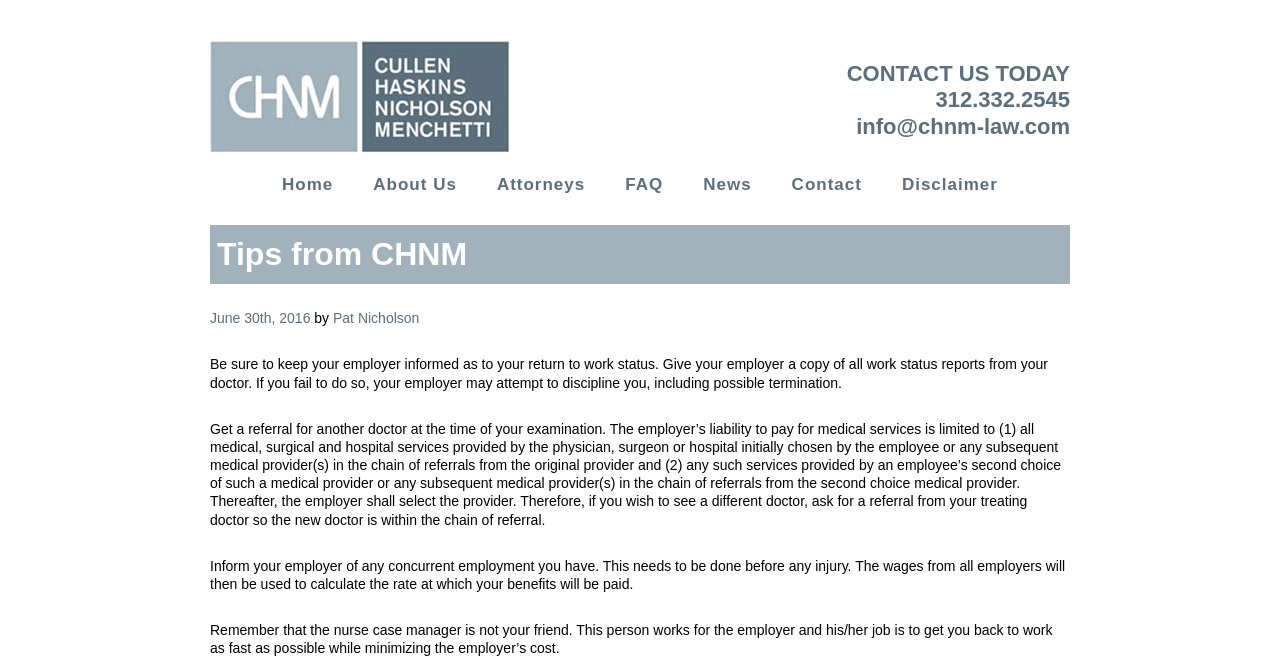Indicate the bounding box coordinates of the element that must be clicked to execute the instruction: "Send an email to info@chnm-law.com". The coordinates should be given as four float numbers between 0 and 1, i.e., [left, top, right, bottom].

[0.669, 0.169, 0.836, 0.207]